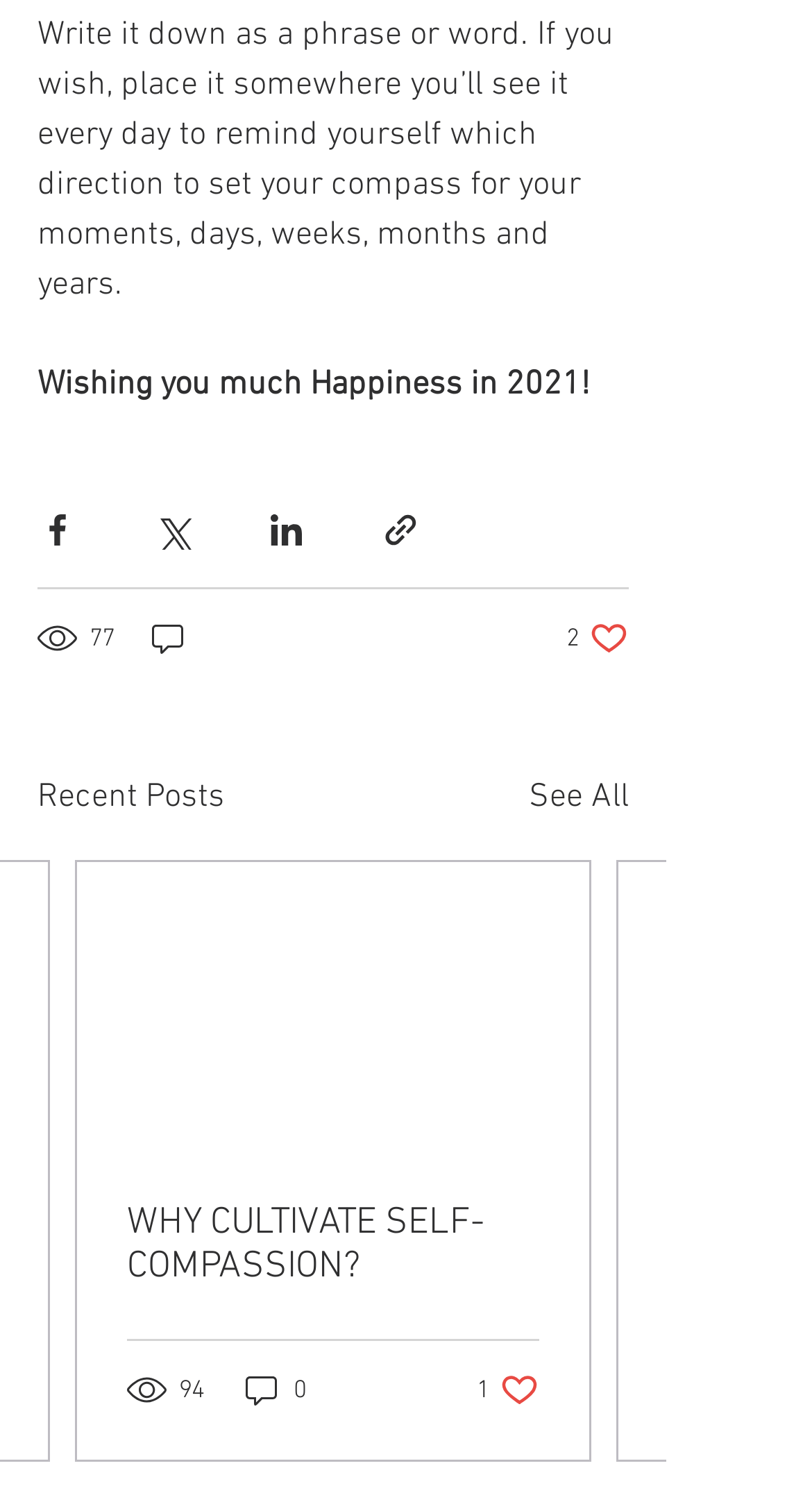Determine the bounding box coordinates of the clickable region to execute the instruction: "Read the article". The coordinates should be four float numbers between 0 and 1, denoted as [left, top, right, bottom].

[0.095, 0.575, 0.726, 0.972]